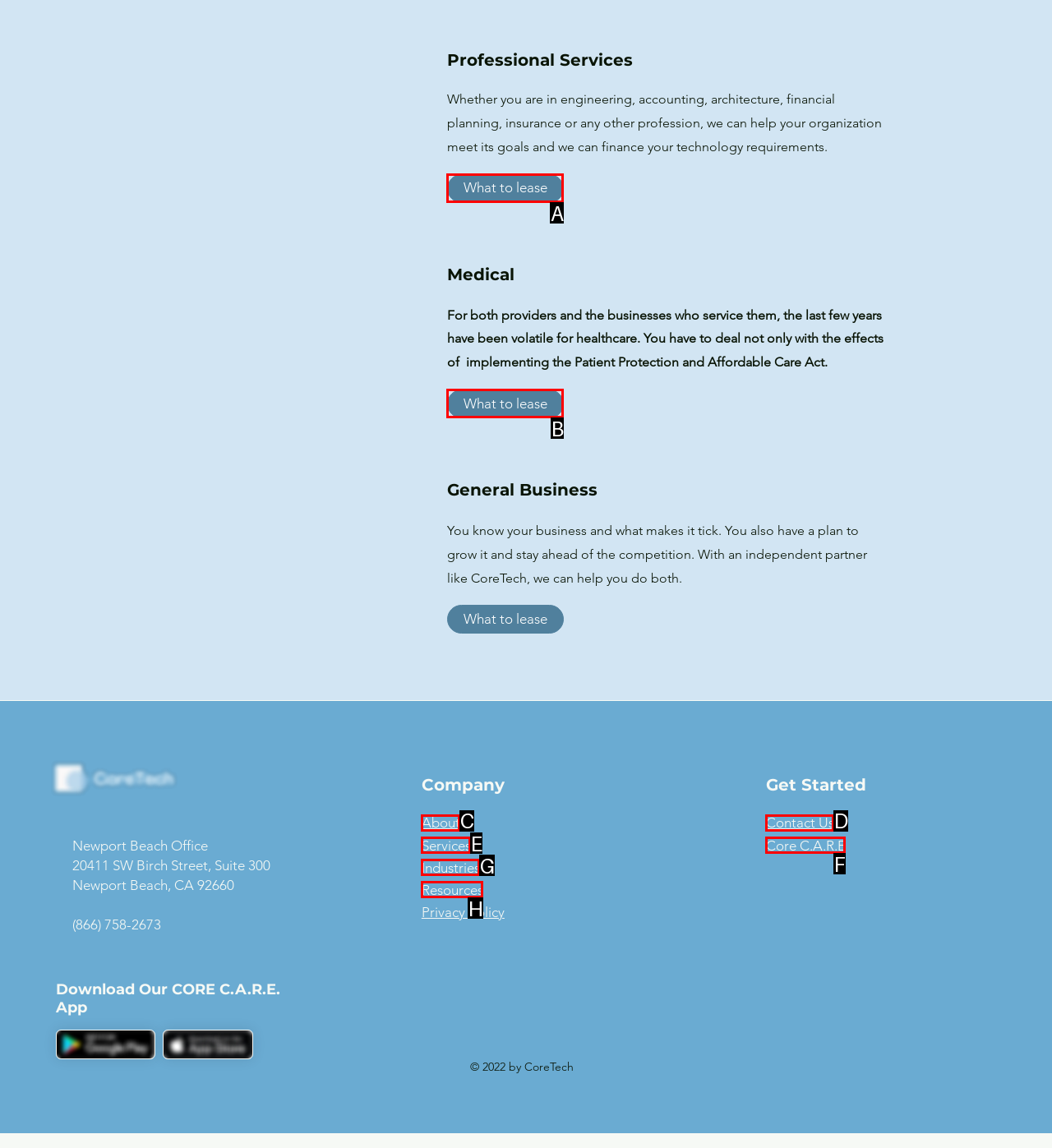Identify the option that best fits this description: Contact Us
Answer with the appropriate letter directly.

D